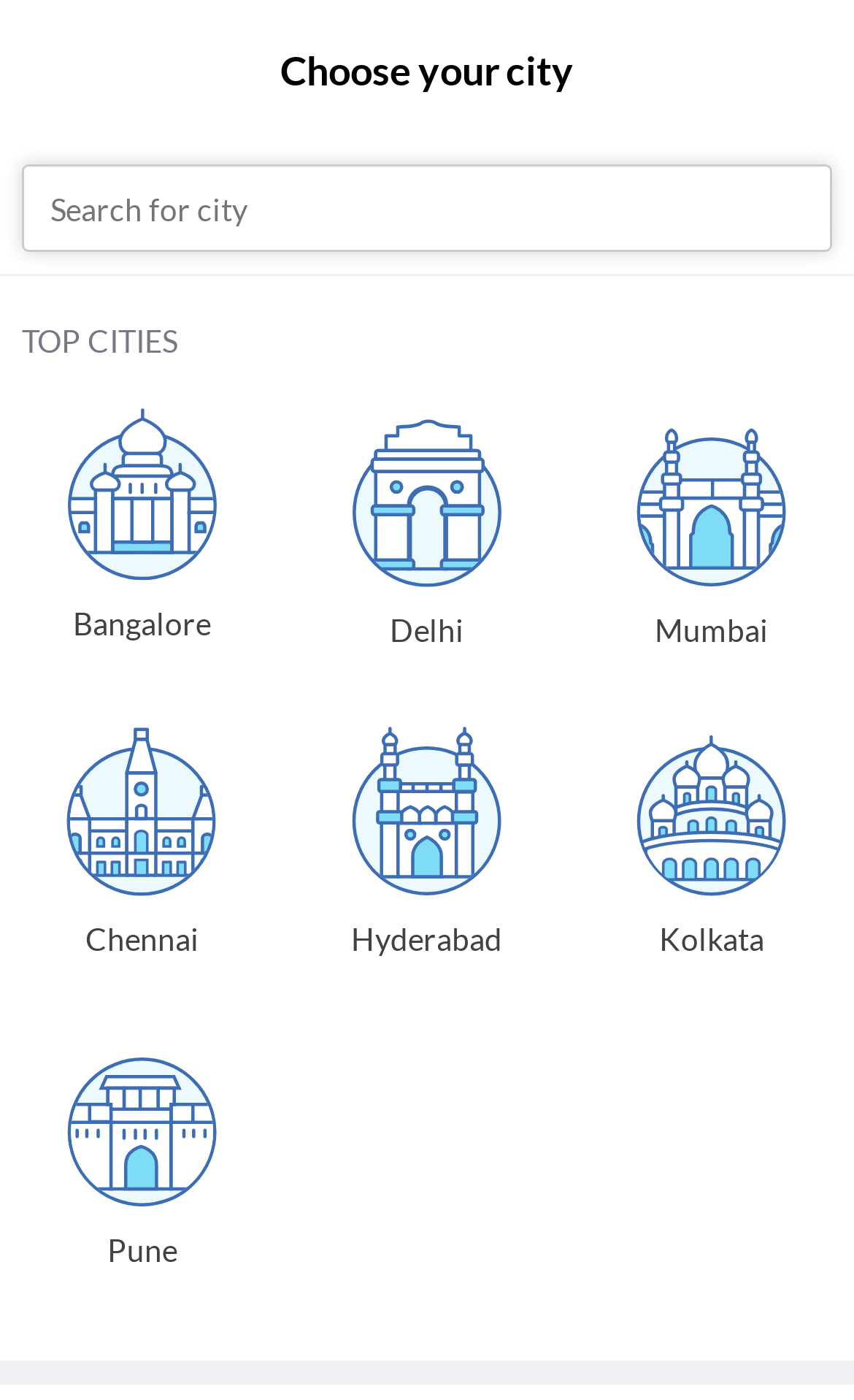Can you give a detailed response to the following question using the information from the image? How many search bars are available?

There are two search bars available on the webpage, both with the placeholder text 'Search for city'. They have the same bounding box coordinates, indicating that they are identical search bars.